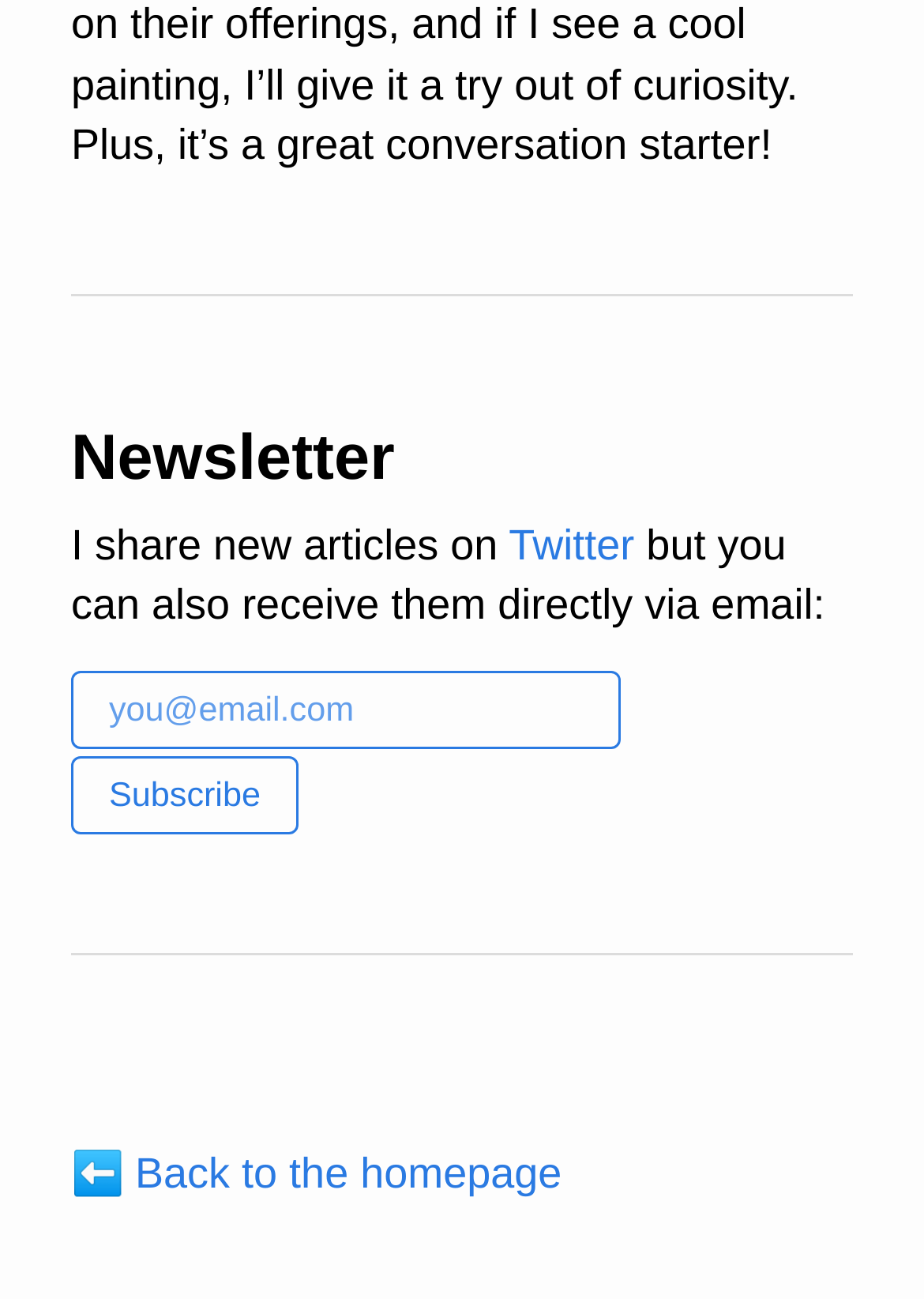What is the function of the button?
Provide a fully detailed and comprehensive answer to the question.

The button is located below the textbox and has the text 'Subscribe', indicating that it is used to subscribe to the newsletter by entering an email address in the textbox.